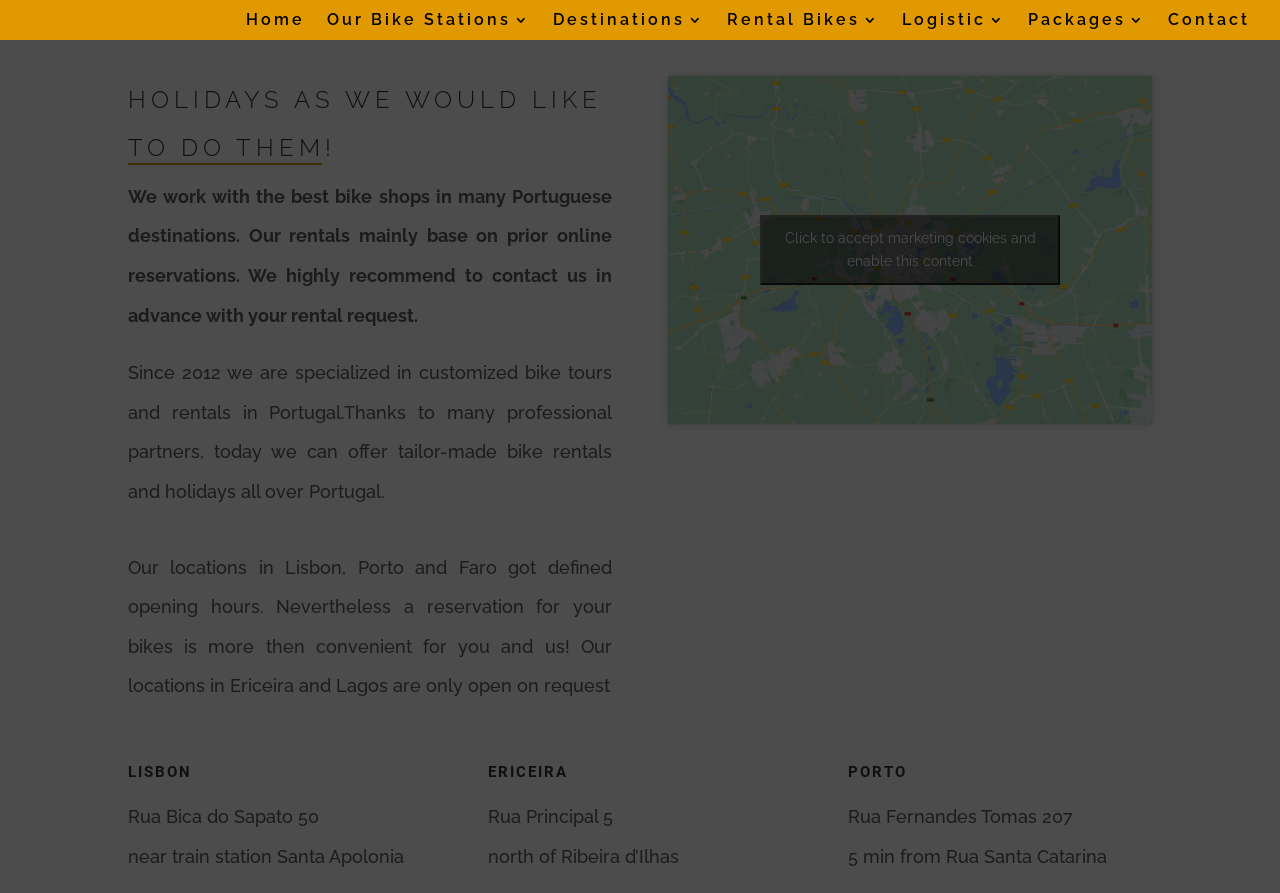Locate the bounding box coordinates of the element that needs to be clicked to carry out the instruction: "Get more information about Lisbon". The coordinates should be given as four float numbers ranging from 0 to 1, i.e., [left, top, right, bottom].

[0.1, 0.848, 0.337, 0.893]